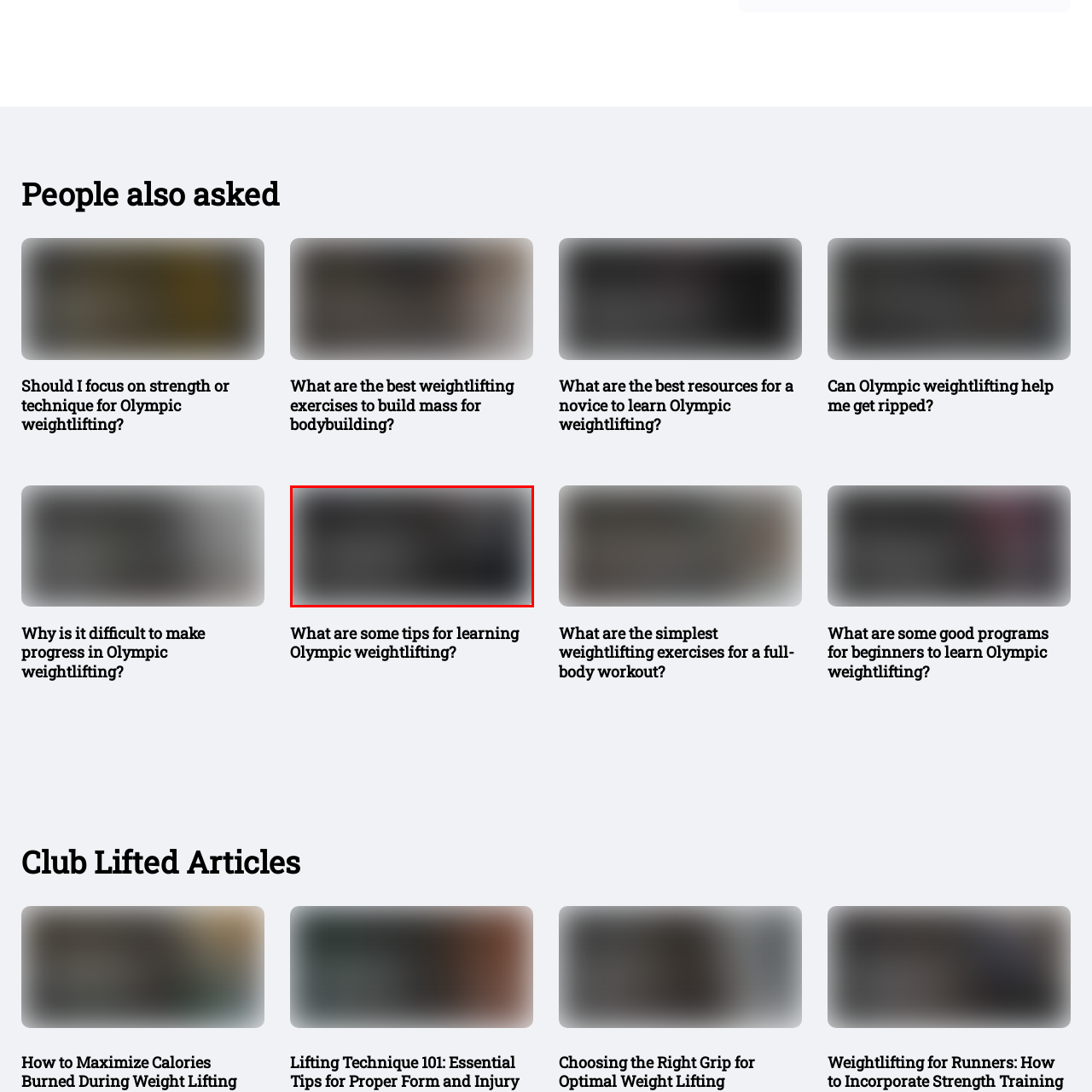What is the purpose of the article? Check the image surrounded by the red bounding box and reply with a single word or a short phrase.

To educate readers